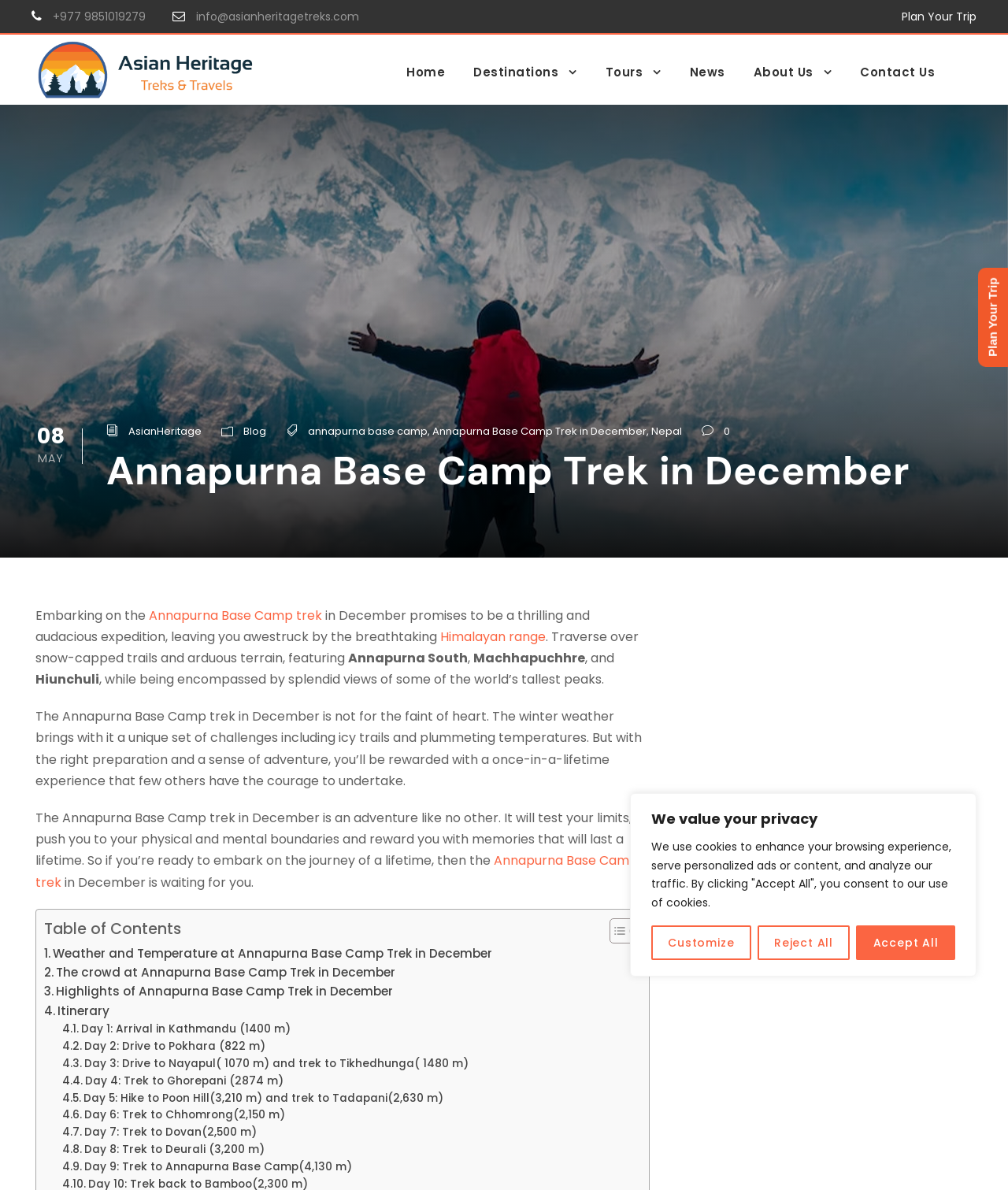What is the elevation of Annapurna Base Camp?
Please give a detailed and elaborate explanation in response to the question.

I read the article and found the mention of the elevation of Annapurna Base Camp. The article states 'Trek to Annapurna Base Camp(4,130 m)'.